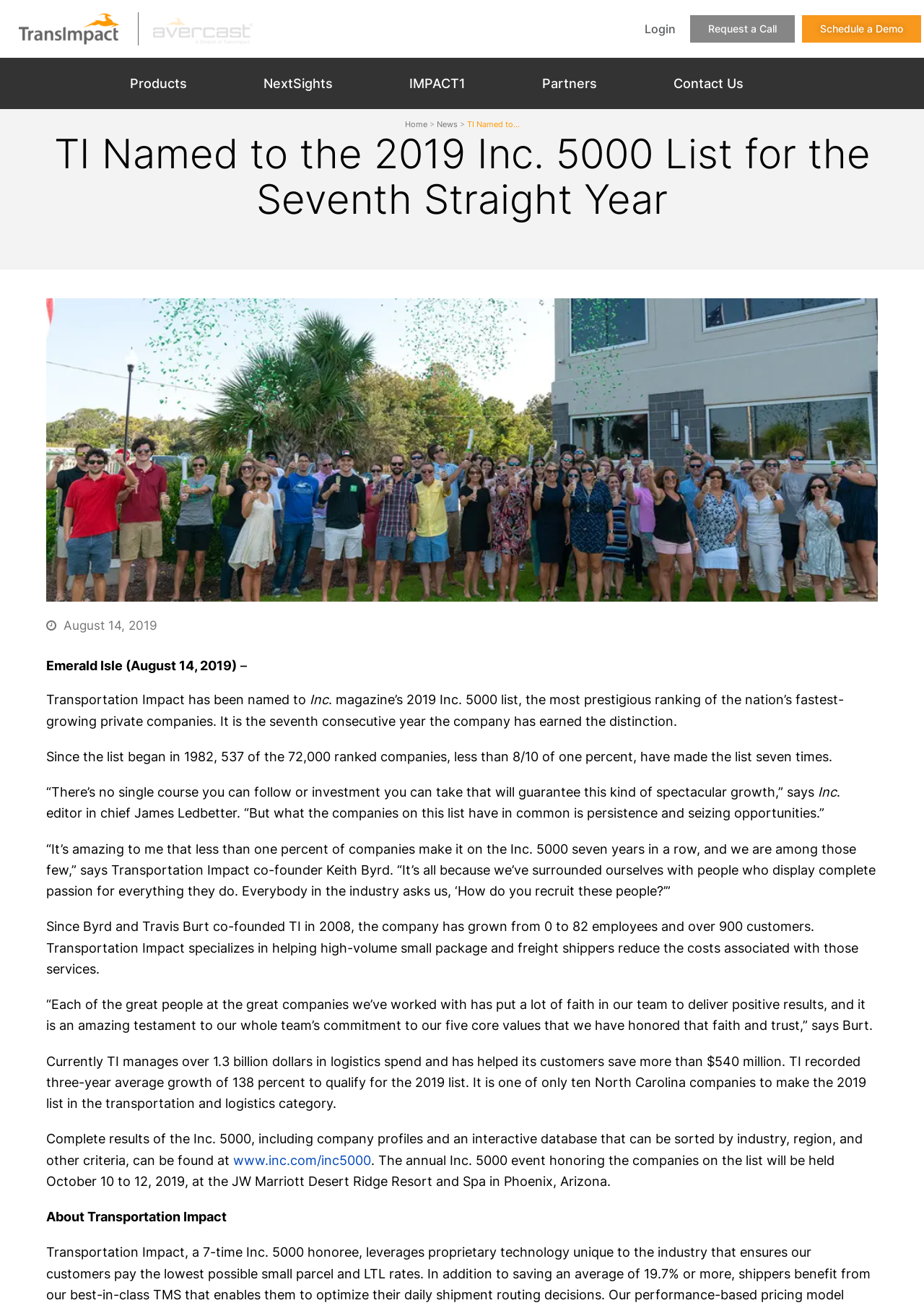Pinpoint the bounding box coordinates of the element to be clicked to execute the instruction: "Click the 'Schedule a Demo' link".

[0.868, 0.012, 0.997, 0.033]